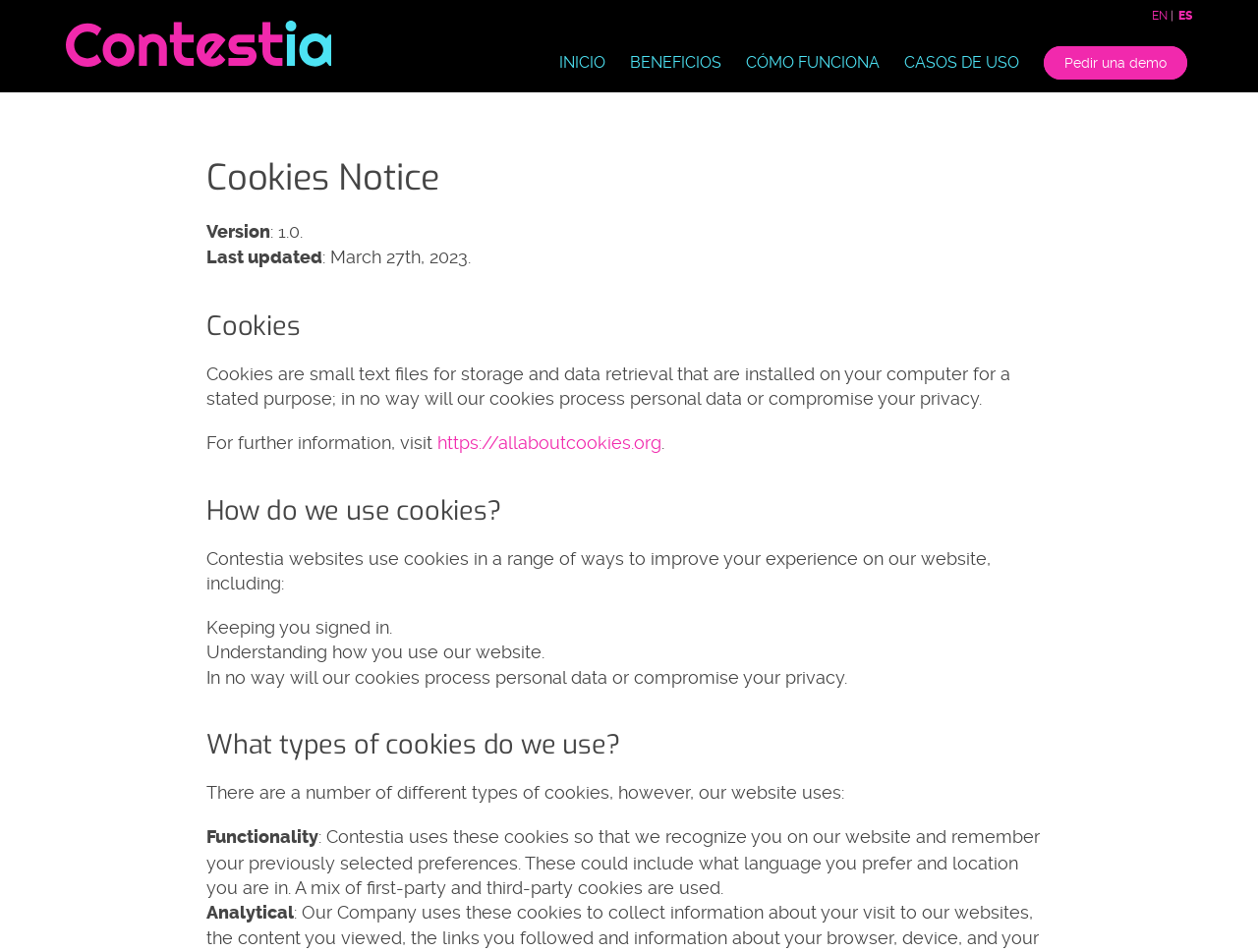Use the information in the screenshot to answer the question comprehensively: When was the platform last updated?

The last updated date of the platform can be found in the static text element, which states 'Last updated: March 27th, 2023'.